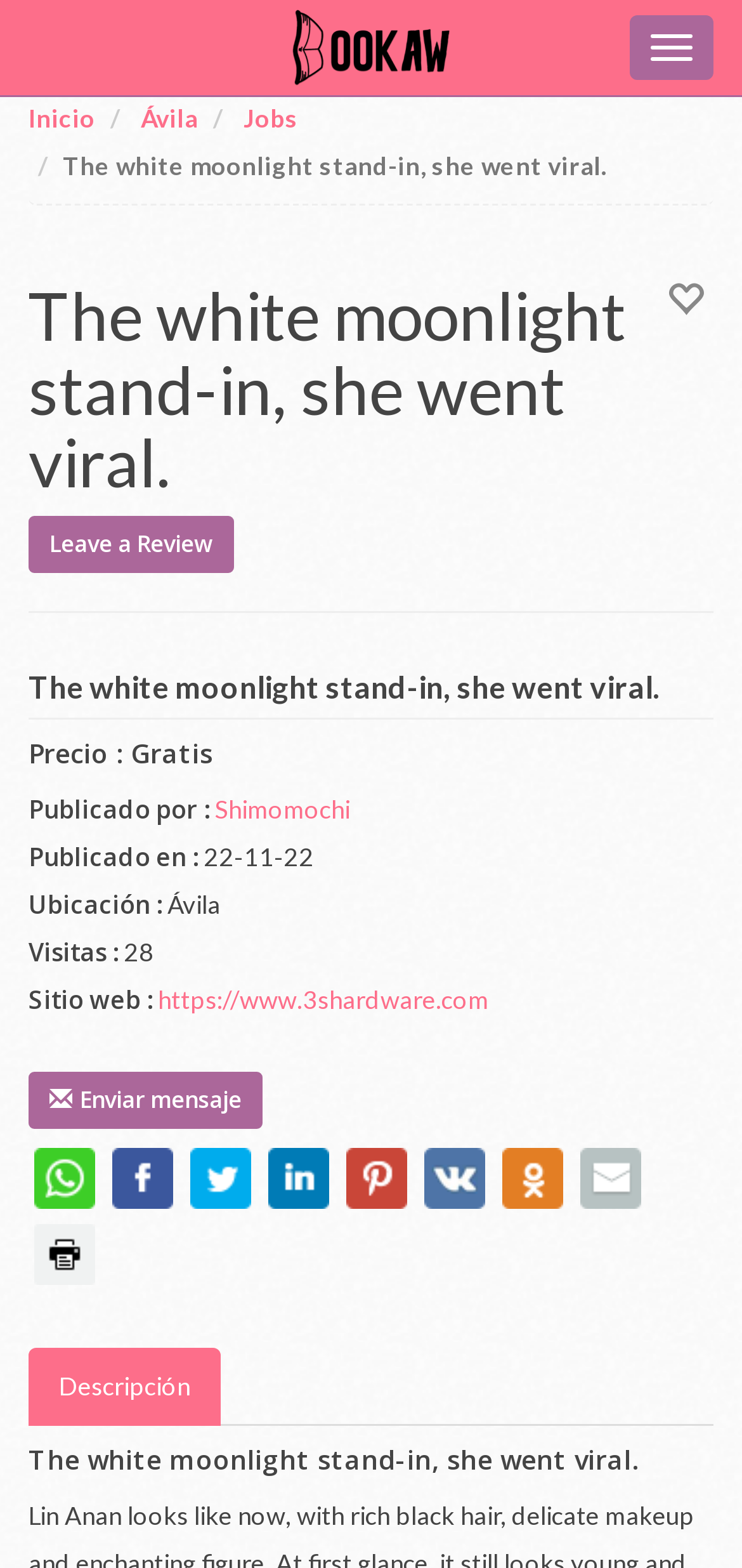Determine the bounding box coordinates for the area you should click to complete the following instruction: "Go to the 'Inicio' page".

[0.038, 0.066, 0.128, 0.085]